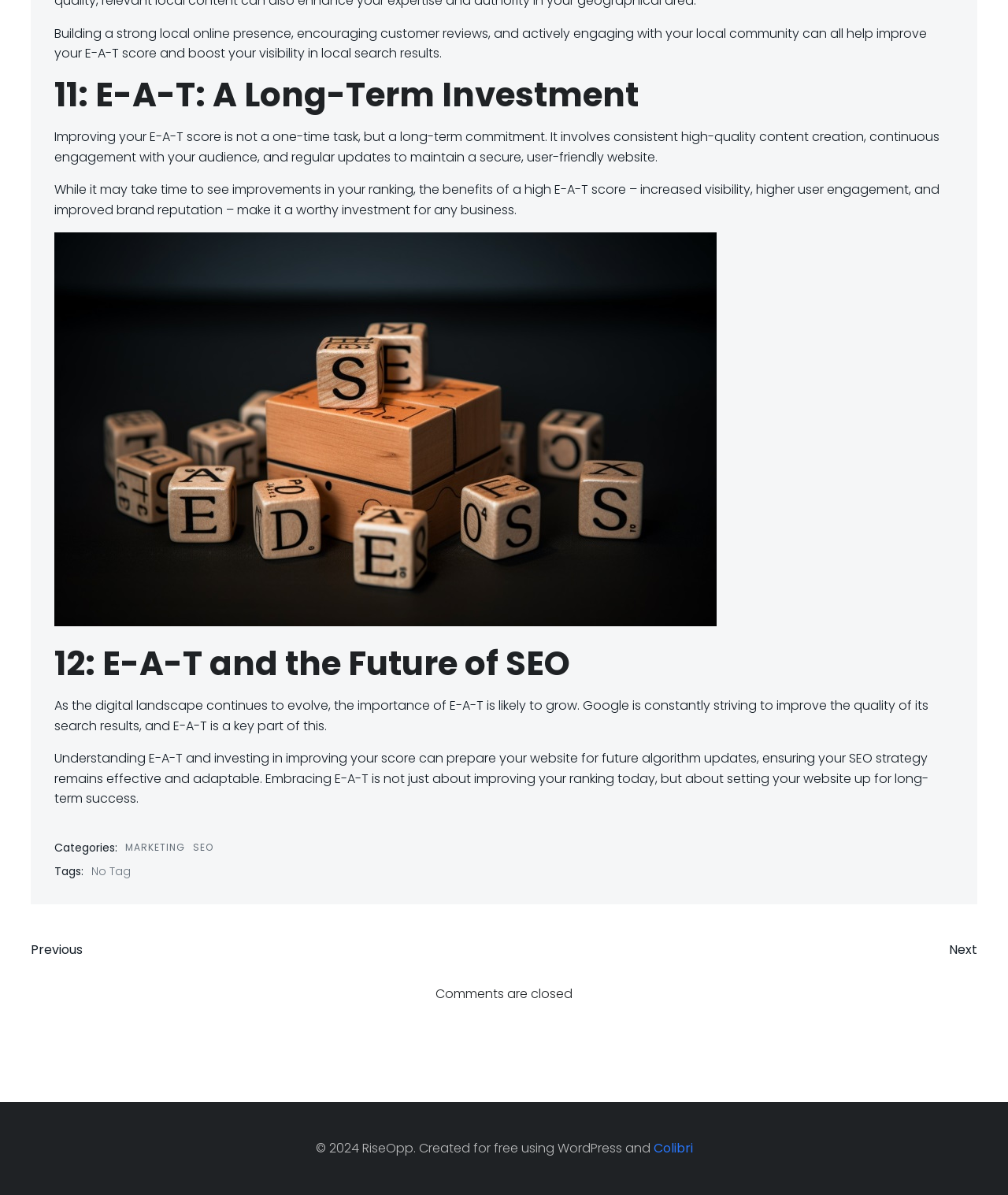What is the copyright information at the bottom of the webpage?
Refer to the image and answer the question using a single word or phrase.

2024 RiseOpp